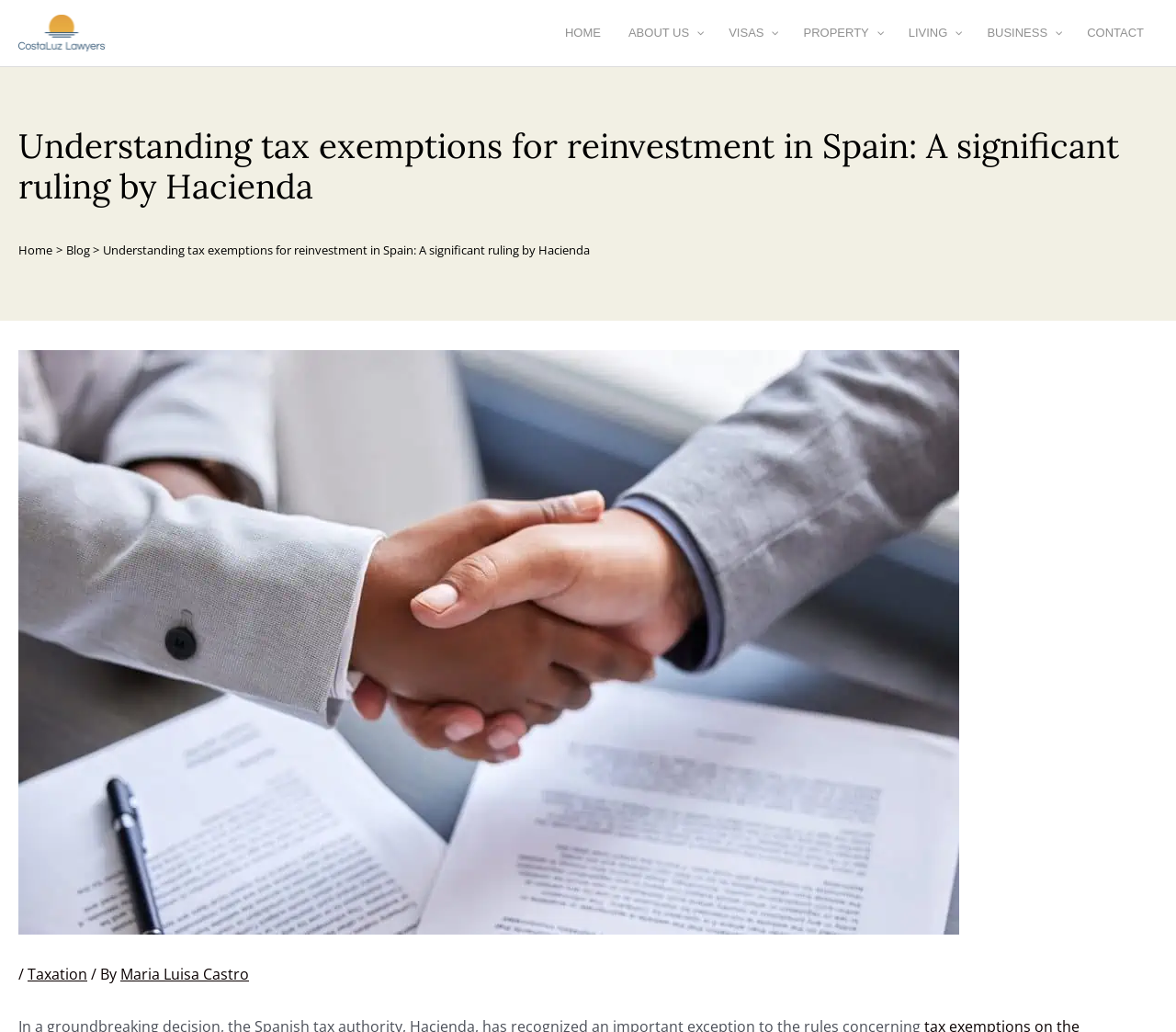Pinpoint the bounding box coordinates of the element that must be clicked to accomplish the following instruction: "Click on the CostaLuz Lawyers link". The coordinates should be in the format of four float numbers between 0 and 1, i.e., [left, top, right, bottom].

[0.016, 0.021, 0.09, 0.04]